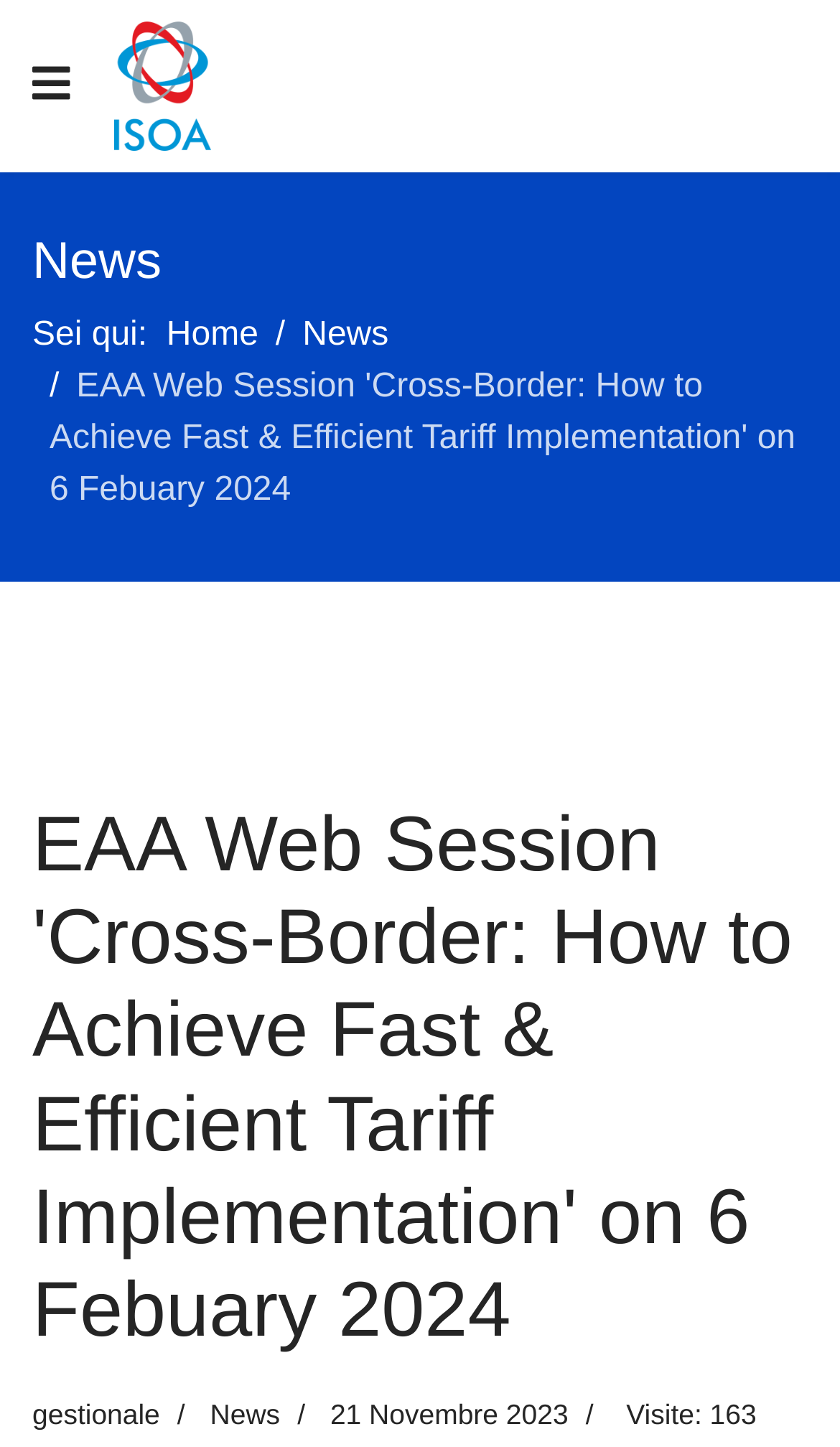Identify and extract the main heading of the webpage.

EAA Web Session 'Cross-Border: How to Achieve Fast & Efficient Tariff Implementation' on 6 Febuary 2024